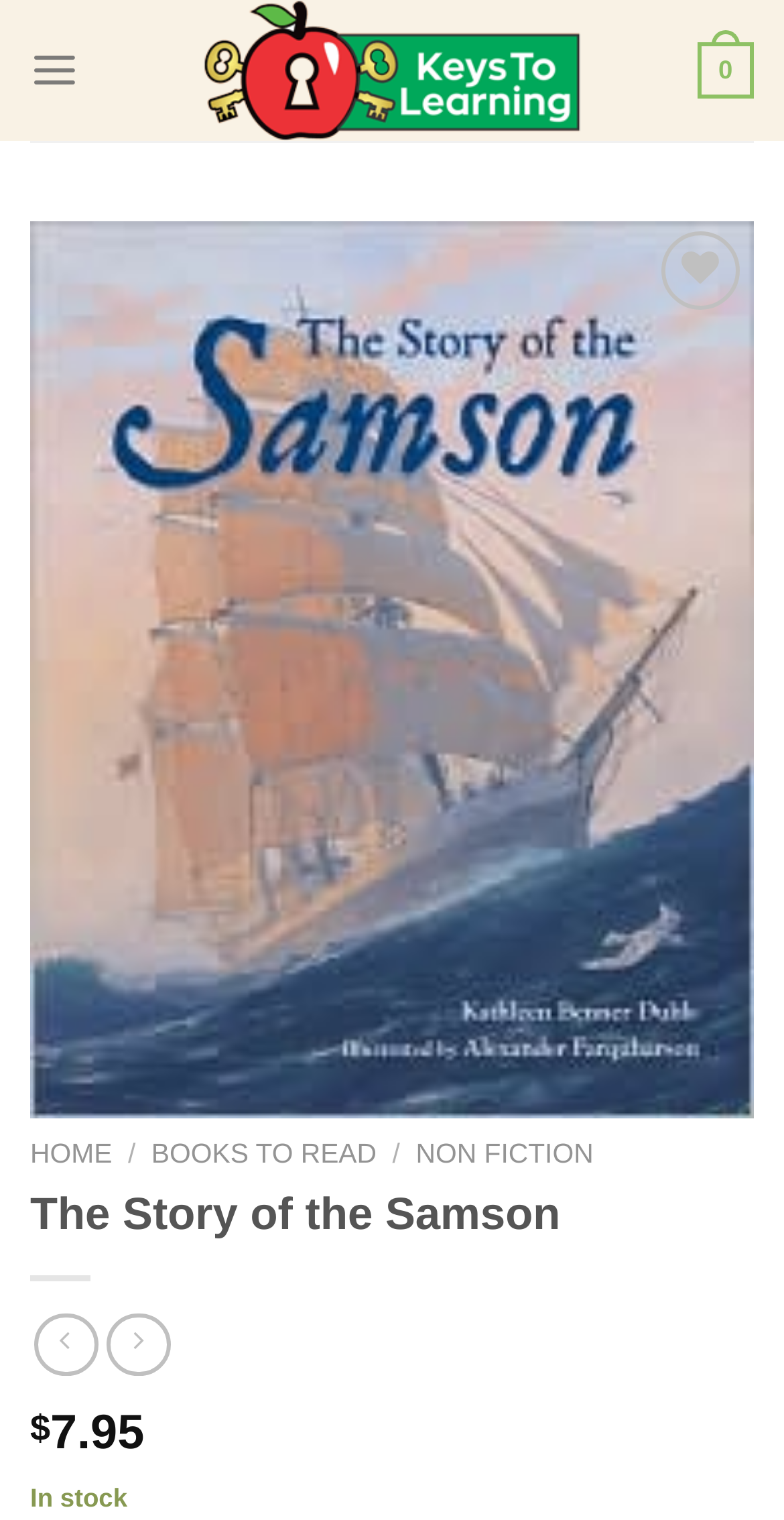What is the name of the online store?
Please use the image to provide a one-word or short phrase answer.

Keys to Learning Store